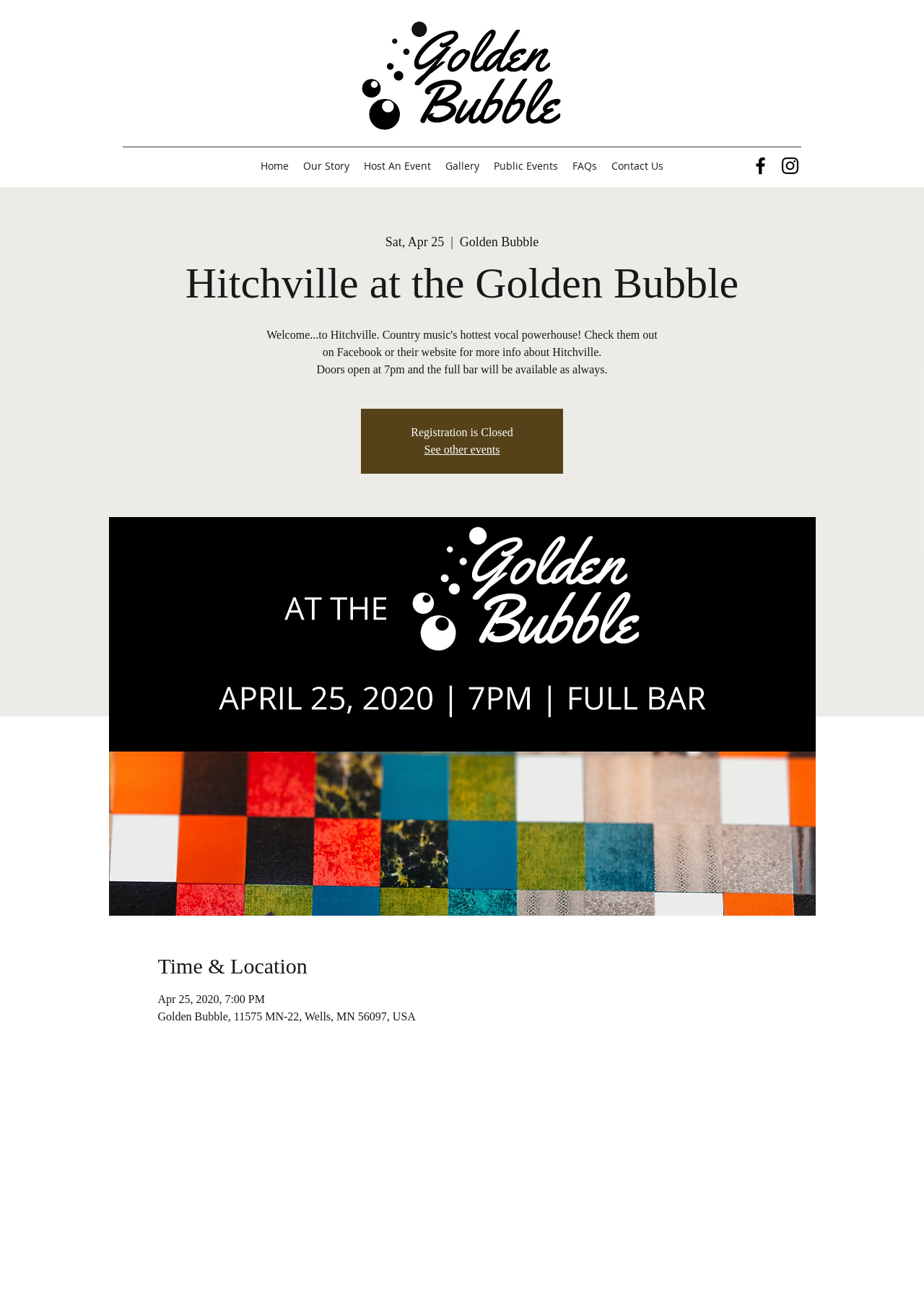Using the information in the image, could you please answer the following question in detail:
What is the date of the event?

I found the answer by looking at the static text element with the text 'Apr 25, 2020, 7:00 PM' which indicates the date and time of the event.